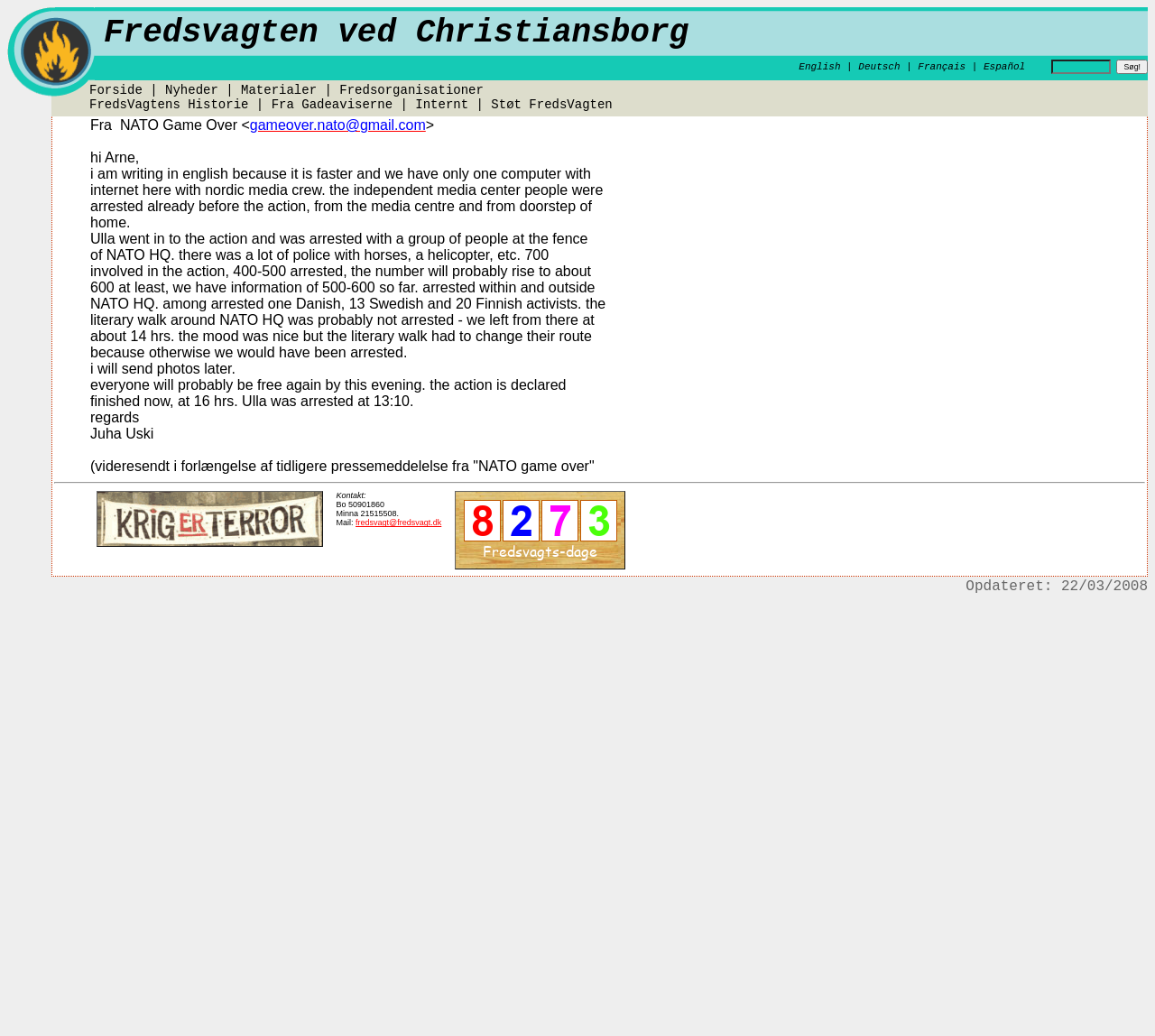Provide a one-word or brief phrase answer to the question:
What is the name of the organization?

Fredsvagten